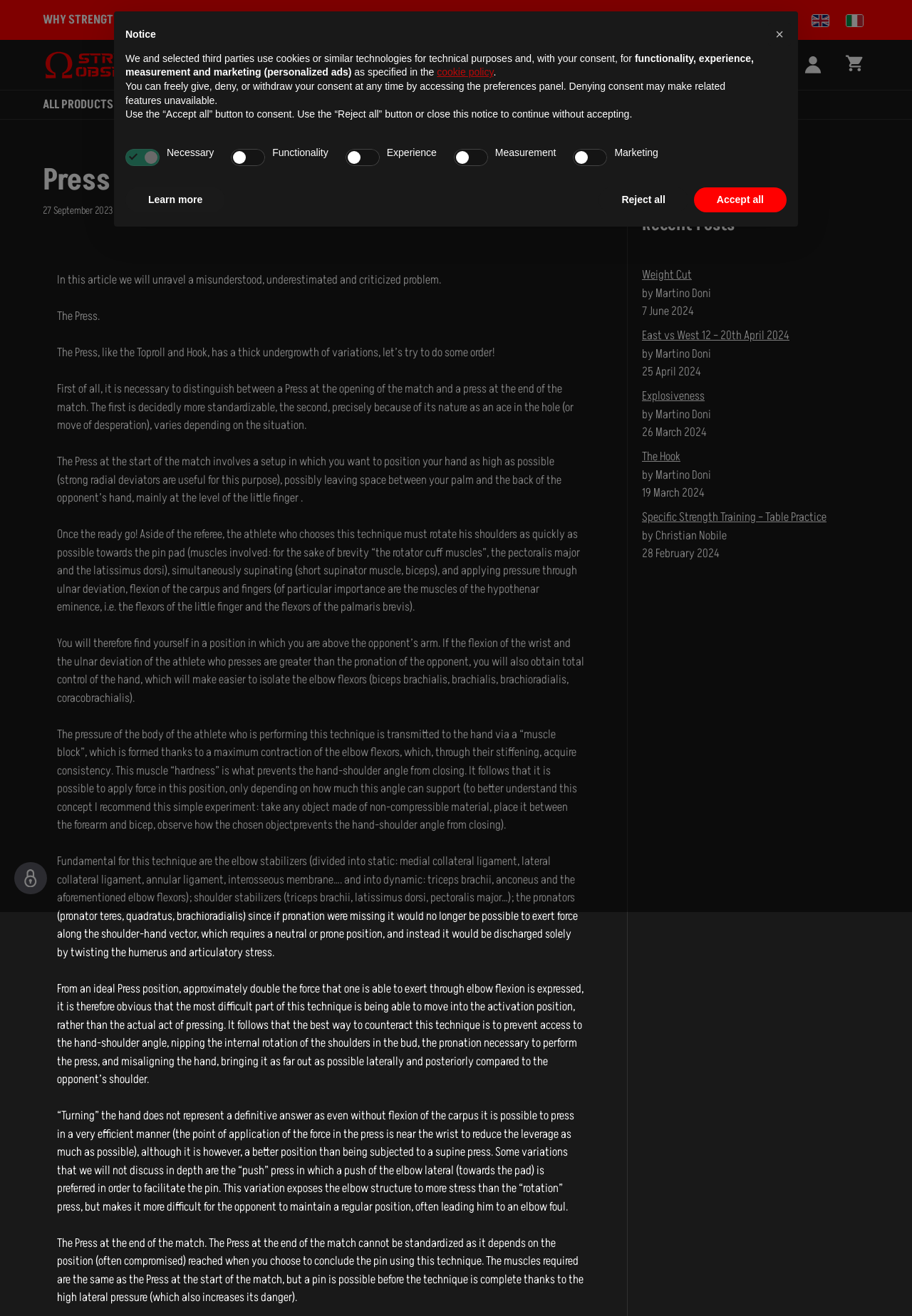Articulate a complete and detailed caption of the webpage elements.

This webpage is about arm wrestling, specifically discussing the Press technique. At the top, there are language selection links, "English" and "Italian", accompanied by their respective flag icons. Below them, there is a banner with the site's name, "Omega Equipment", and a search bar.

The main navigation menu is located below the banner, with links to various categories such as "ALL PRODUCTS", "ARM WRESTLING", "TECHNIQUE", "EQUIPMENT", "GRIP TRAINING", "SPECIAL PACKS", and "TABLE ELITE". Each category has sub-links to more specific topics.

The main content of the page is an article about the Press technique in arm wrestling. The article is divided into several paragraphs, with headings and subheadings. The text explains the Press technique, its variations, and how to counter it. The article is written by Martino Doni and was published on September 27, 2023.

On the right side of the page, there are complementary sections, including a "Recent Posts" section with links to other articles, such as "Weight Cut" and "East vs West 12 – 20th April 2024", also written by Martino Doni.